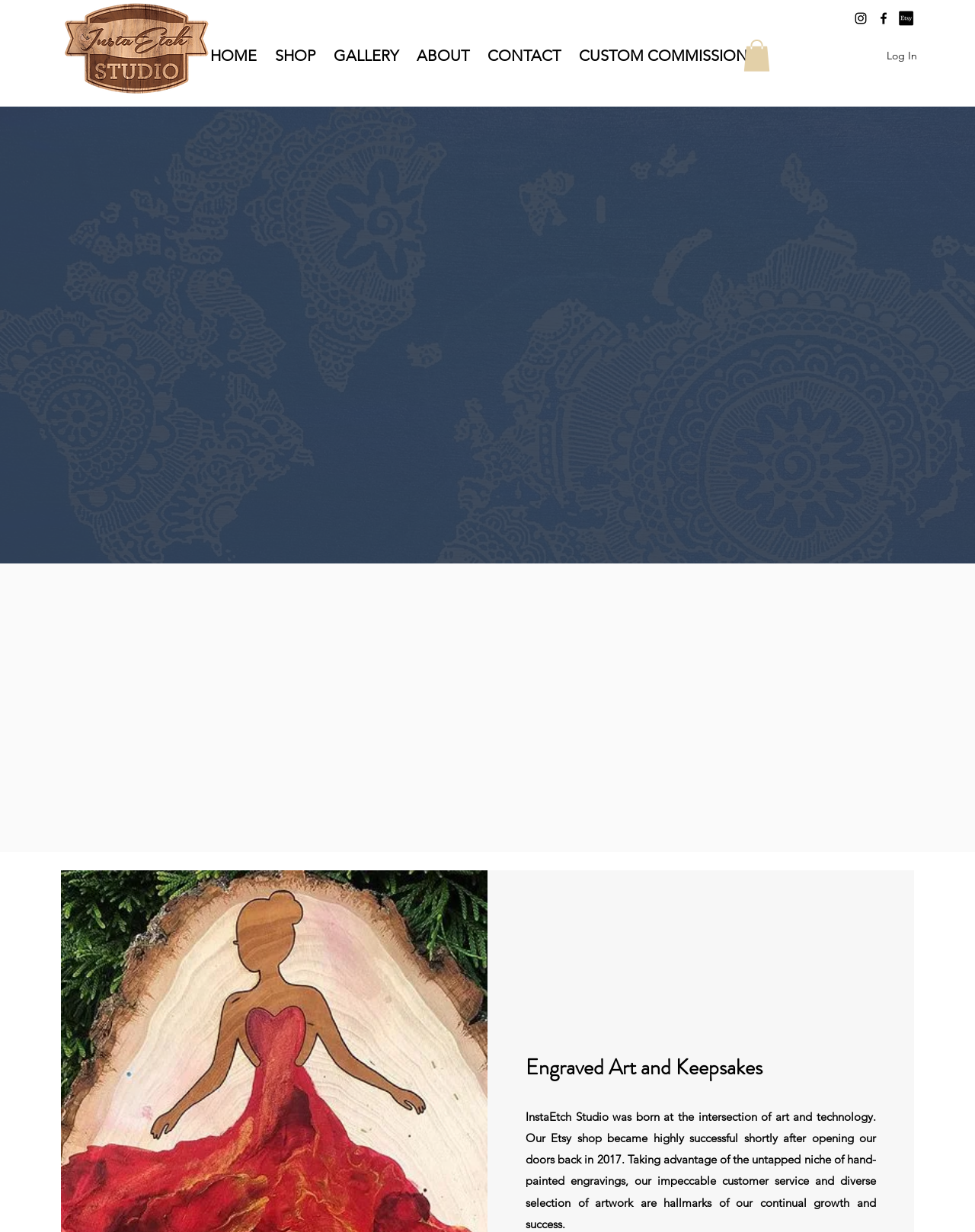Can you determine the main header of this webpage?

About InstaEtch Studio